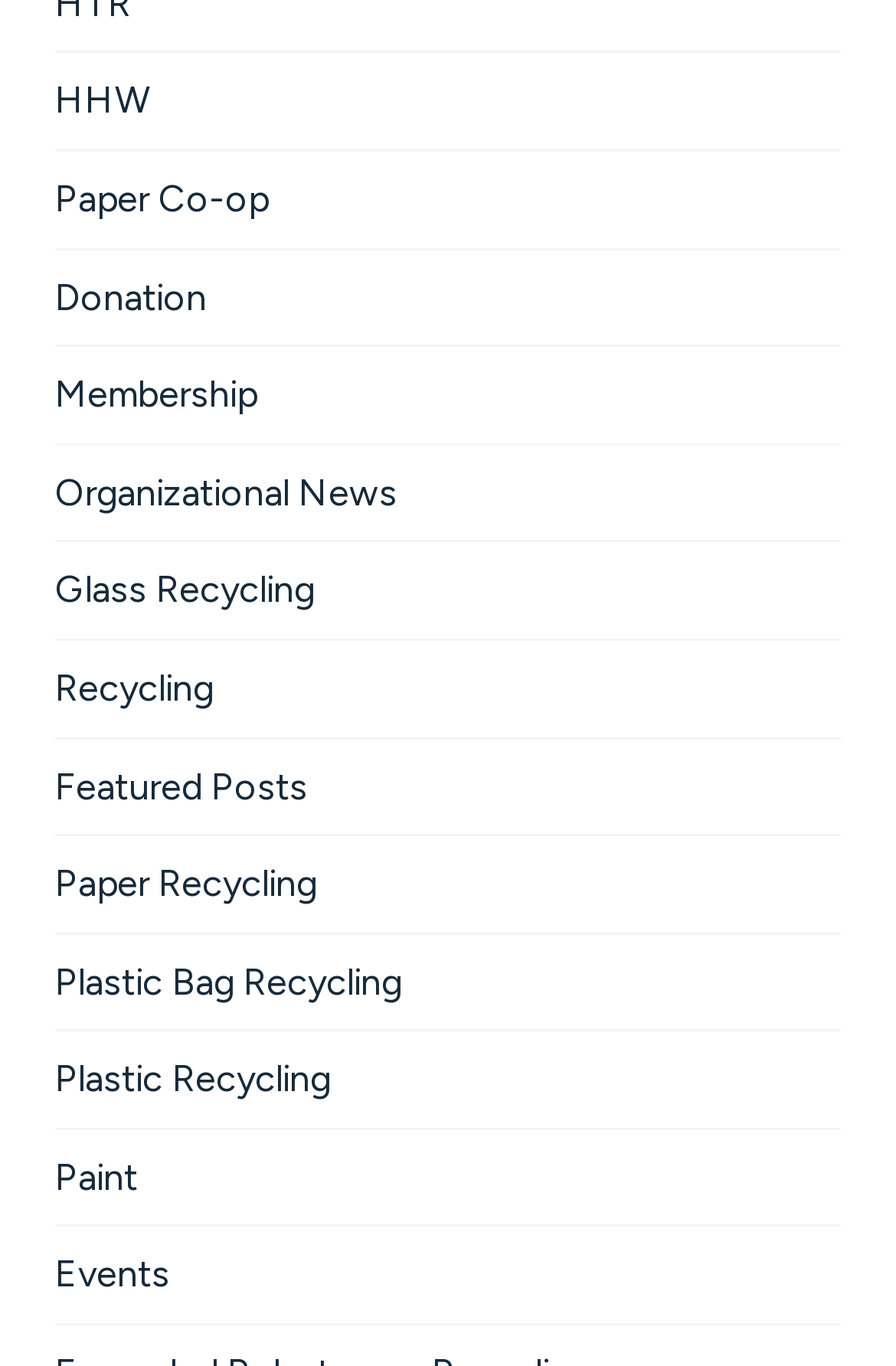What is the purpose of the 'Events' link?
Please answer the question with as much detail as possible using the screenshot.

The presence of an 'Events' link suggests that the website is used to promote or announce upcoming events, allowing users to stay informed about what's happening.